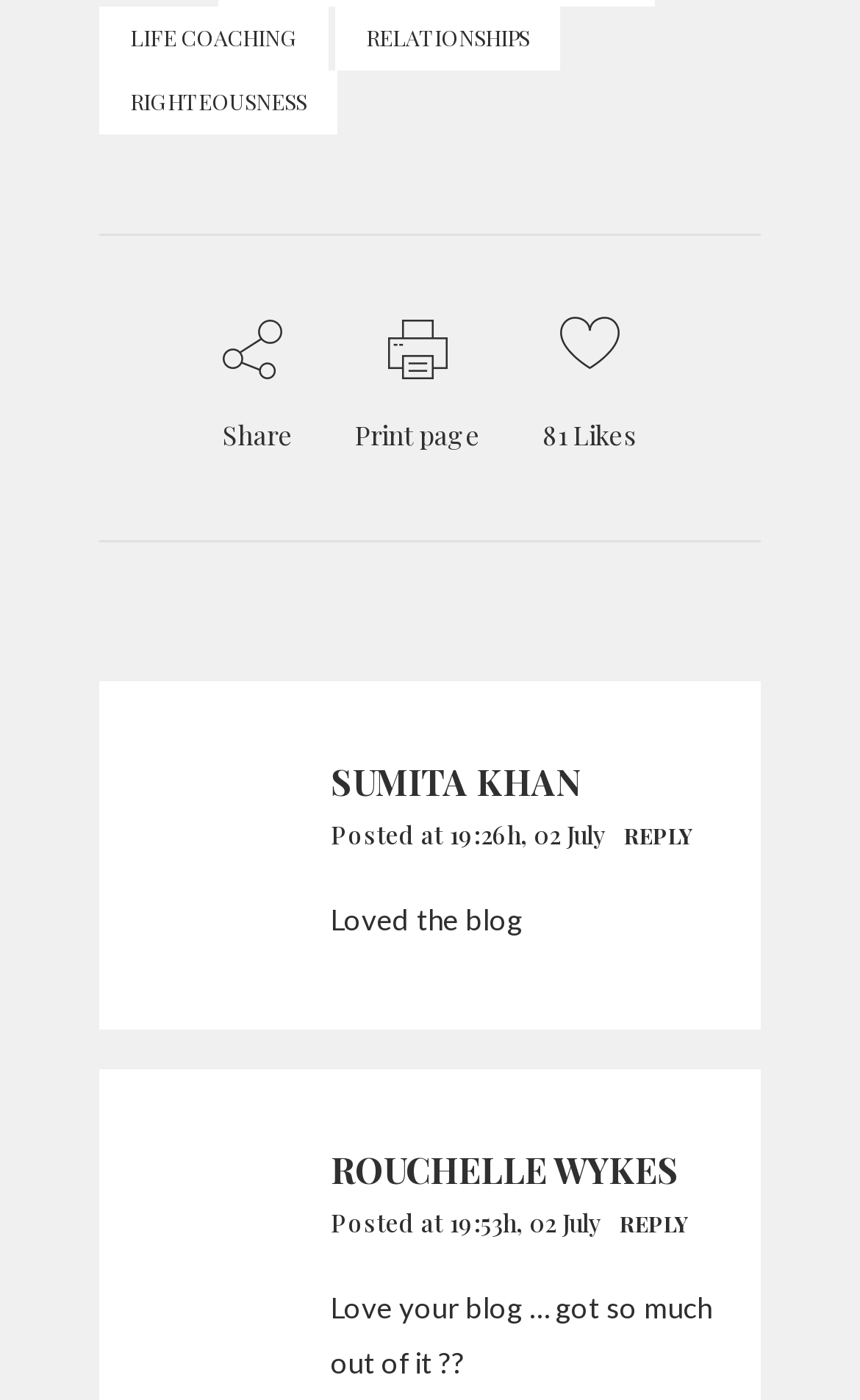Who commented 'Love your blog … got so much out of it??'
Use the image to answer the question with a single word or phrase.

Rouchelle Wykes